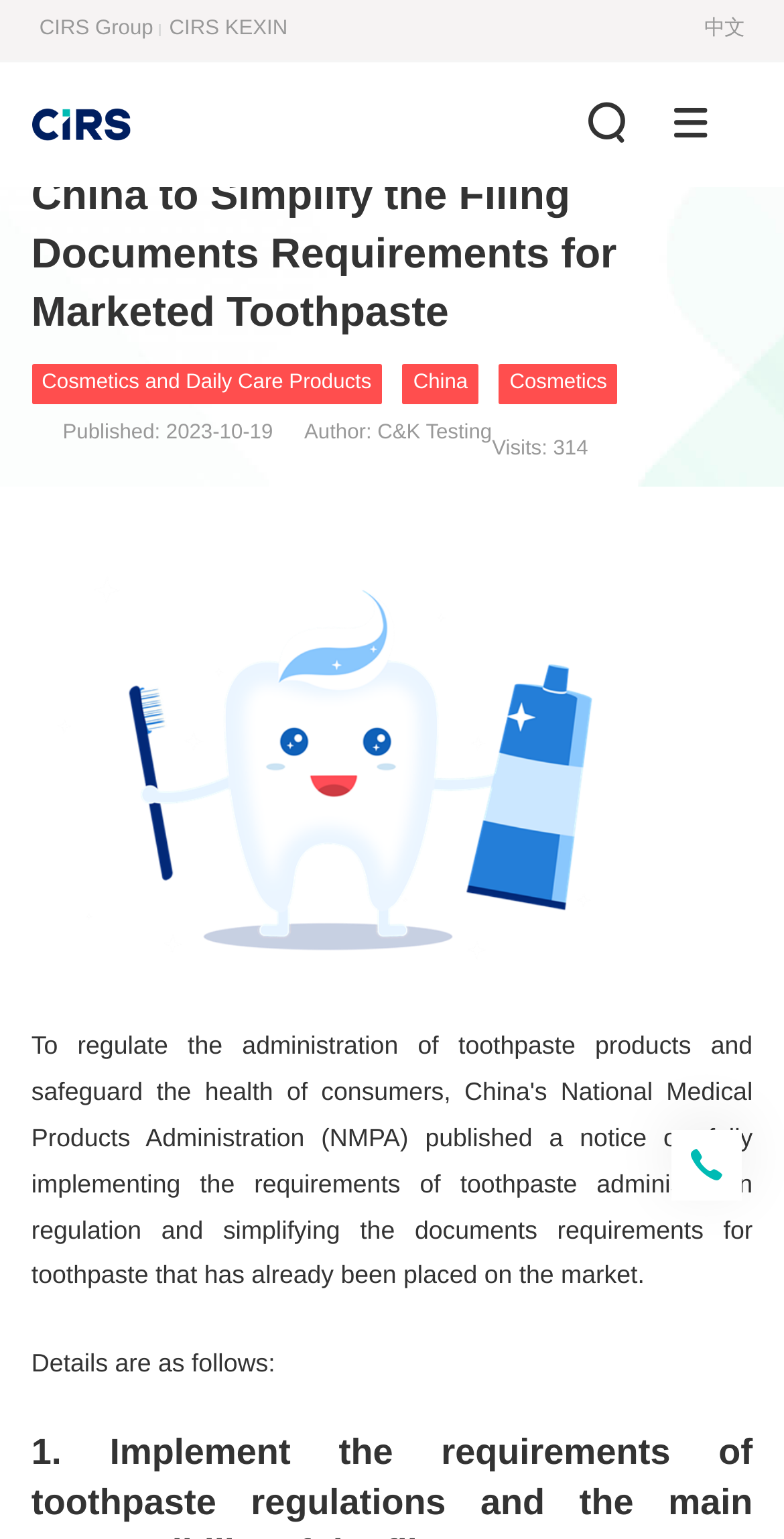Could you find the bounding box coordinates of the clickable area to complete this instruction: "go to C&K Testing homepage"?

[0.481, 0.275, 0.628, 0.289]